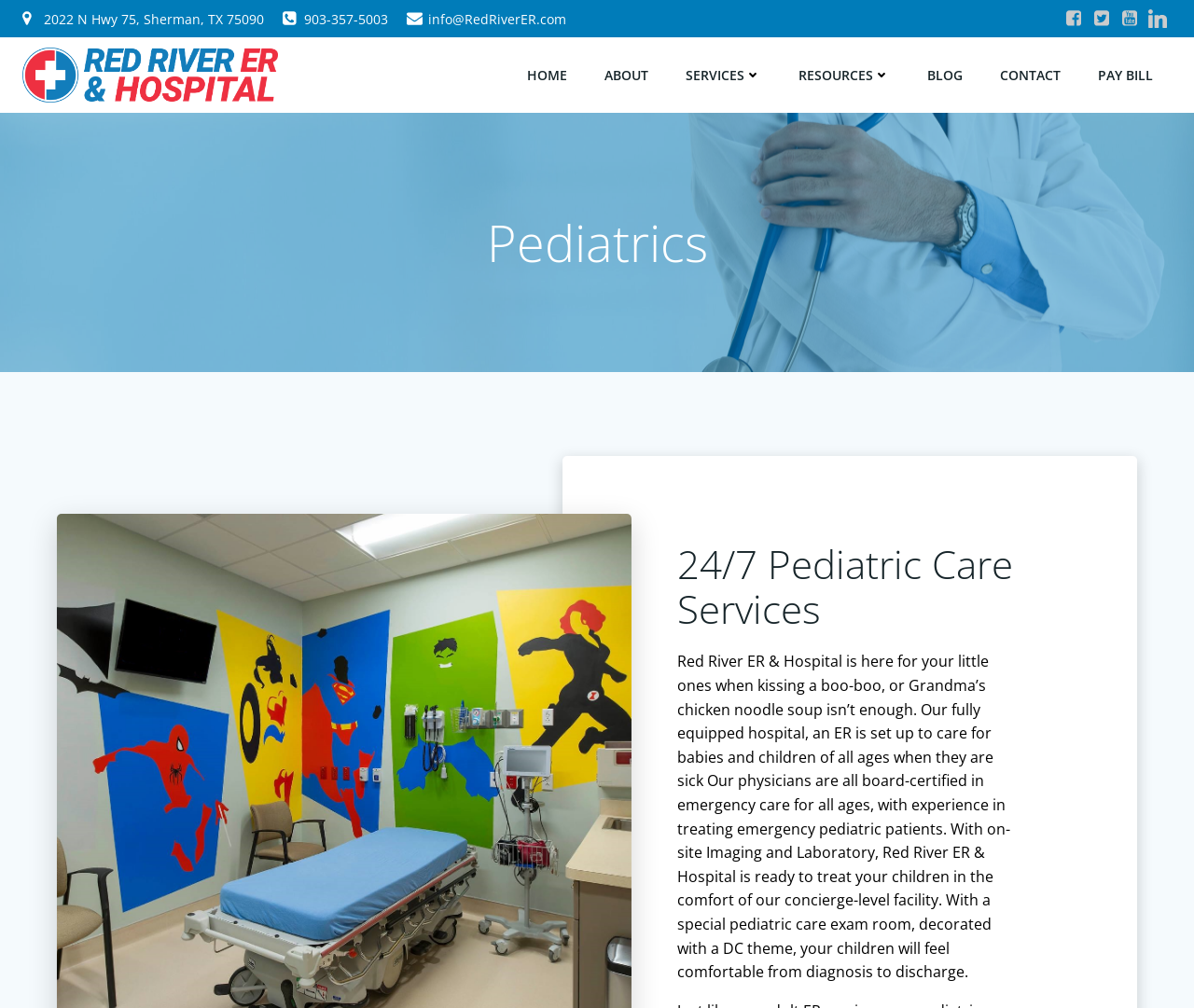Give a short answer to this question using one word or a phrase:
What is the theme of the pediatric care exam room?

DC theme